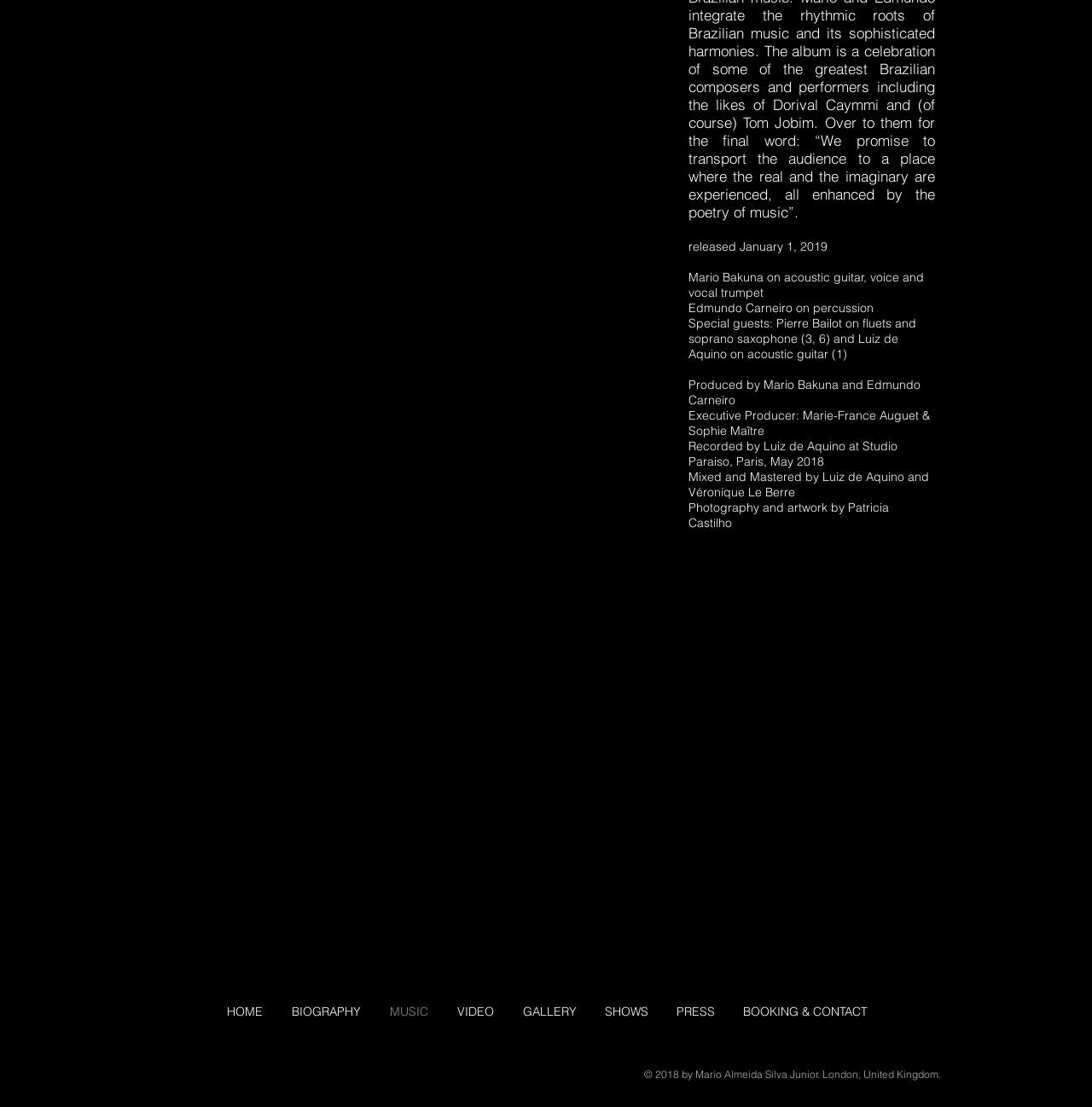Answer the following inquiry with a single word or phrase:
What is the name of the photographer and artwork designer?

Patricia Castilho